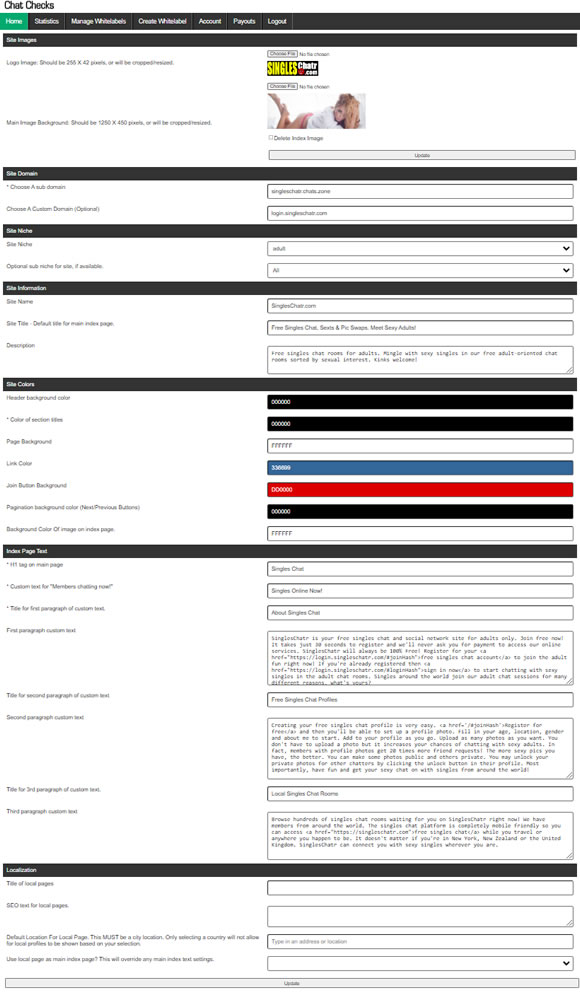What can be customized for the main page?
Ensure your answer is thorough and detailed.

According to the interface, affiliates have the ability to customize the text for their main page, as well as specify localization settings, ensuring that the content and layout of the page are tailored to their target audience and region.